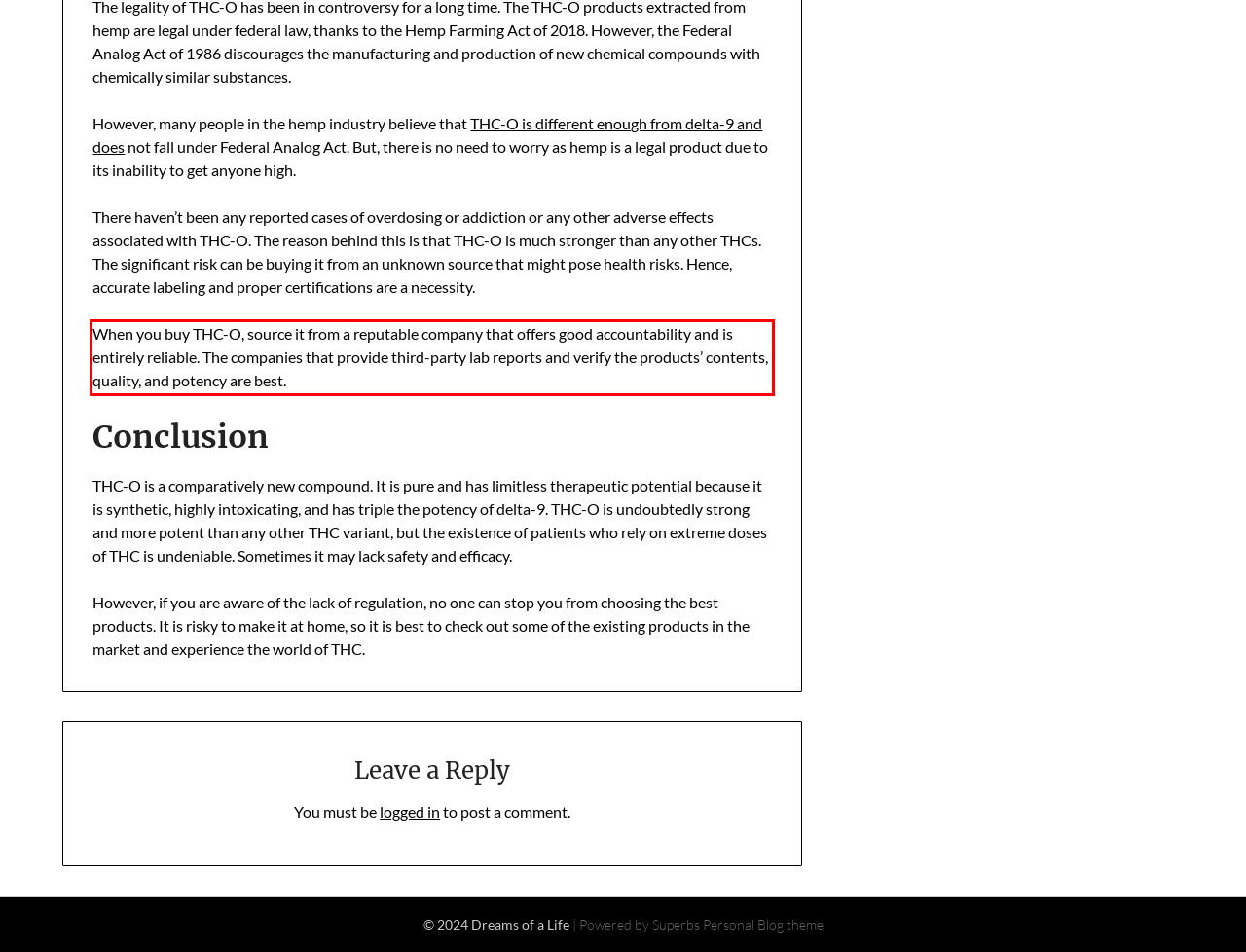Identify and transcribe the text content enclosed by the red bounding box in the given screenshot.

When you buy THC-O, source it from a reputable company that offers good accountability and is entirely reliable. The companies that provide third-party lab reports and verify the products’ contents, quality, and potency are best.